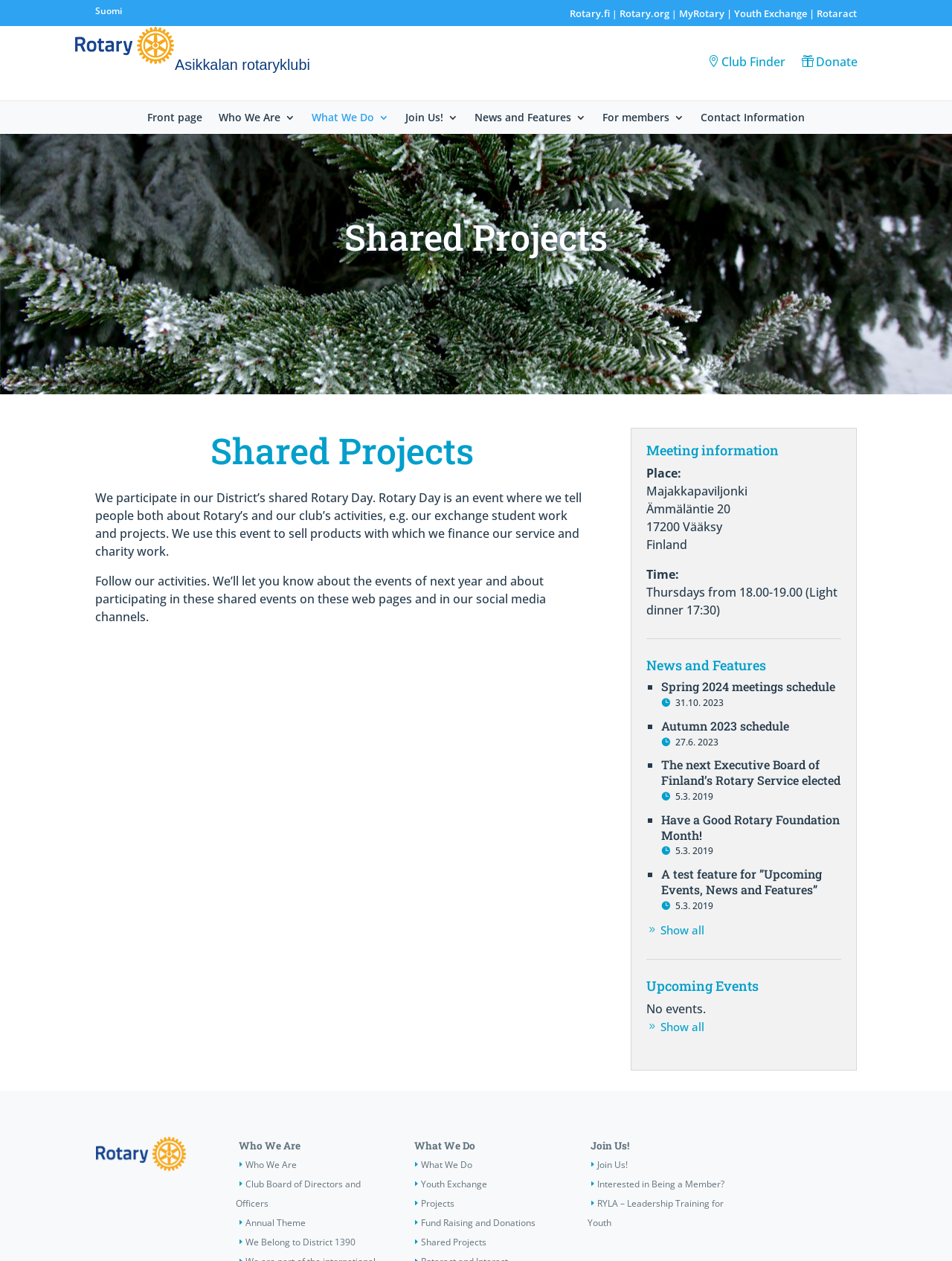Determine the bounding box coordinates of the region I should click to achieve the following instruction: "Click the 'Suomi' link". Ensure the bounding box coordinates are four float numbers between 0 and 1, i.e., [left, top, right, bottom].

[0.1, 0.004, 0.128, 0.014]